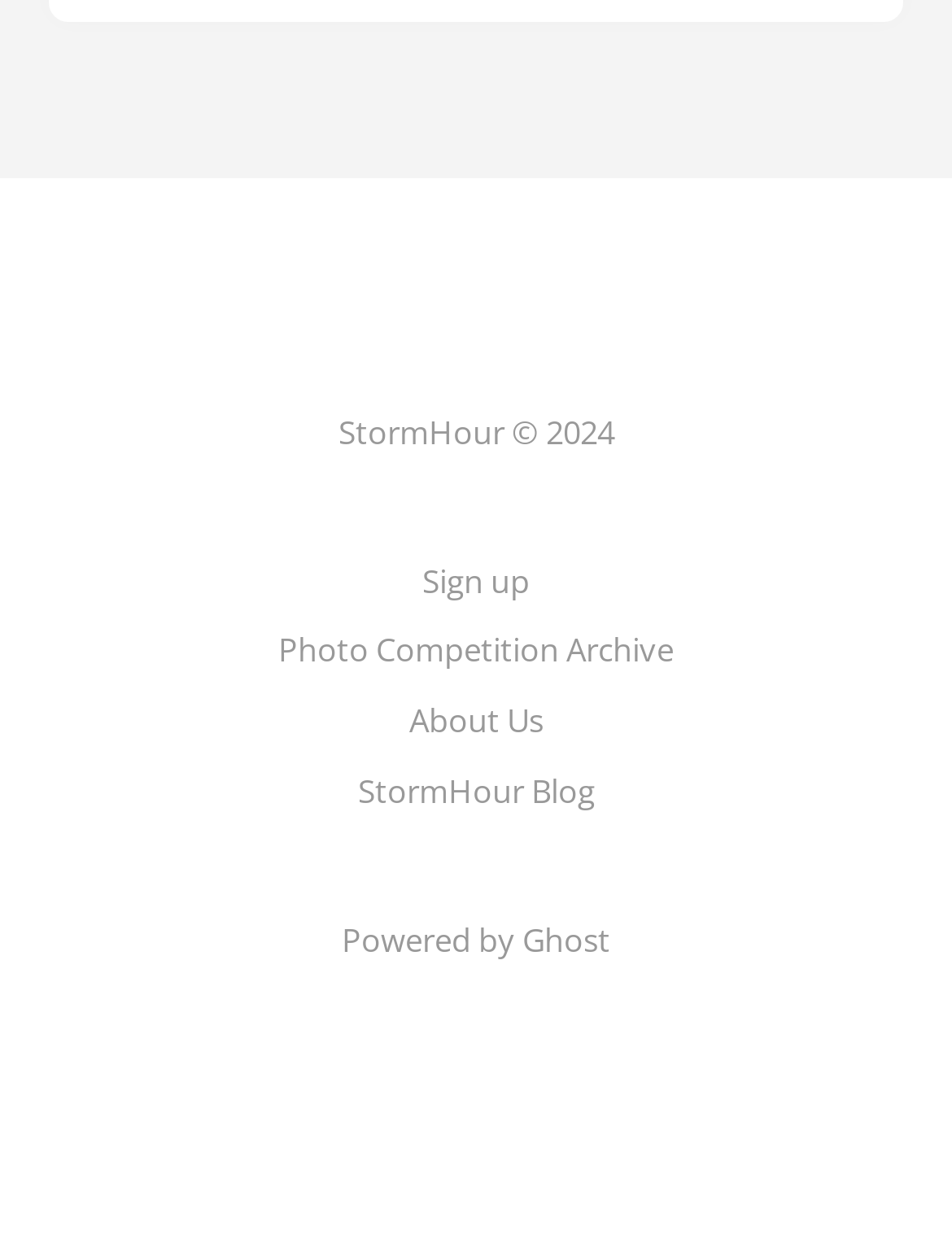Using the webpage screenshot, locate the HTML element that fits the following description and provide its bounding box: "StormHour Blog".

[0.376, 0.609, 0.624, 0.65]